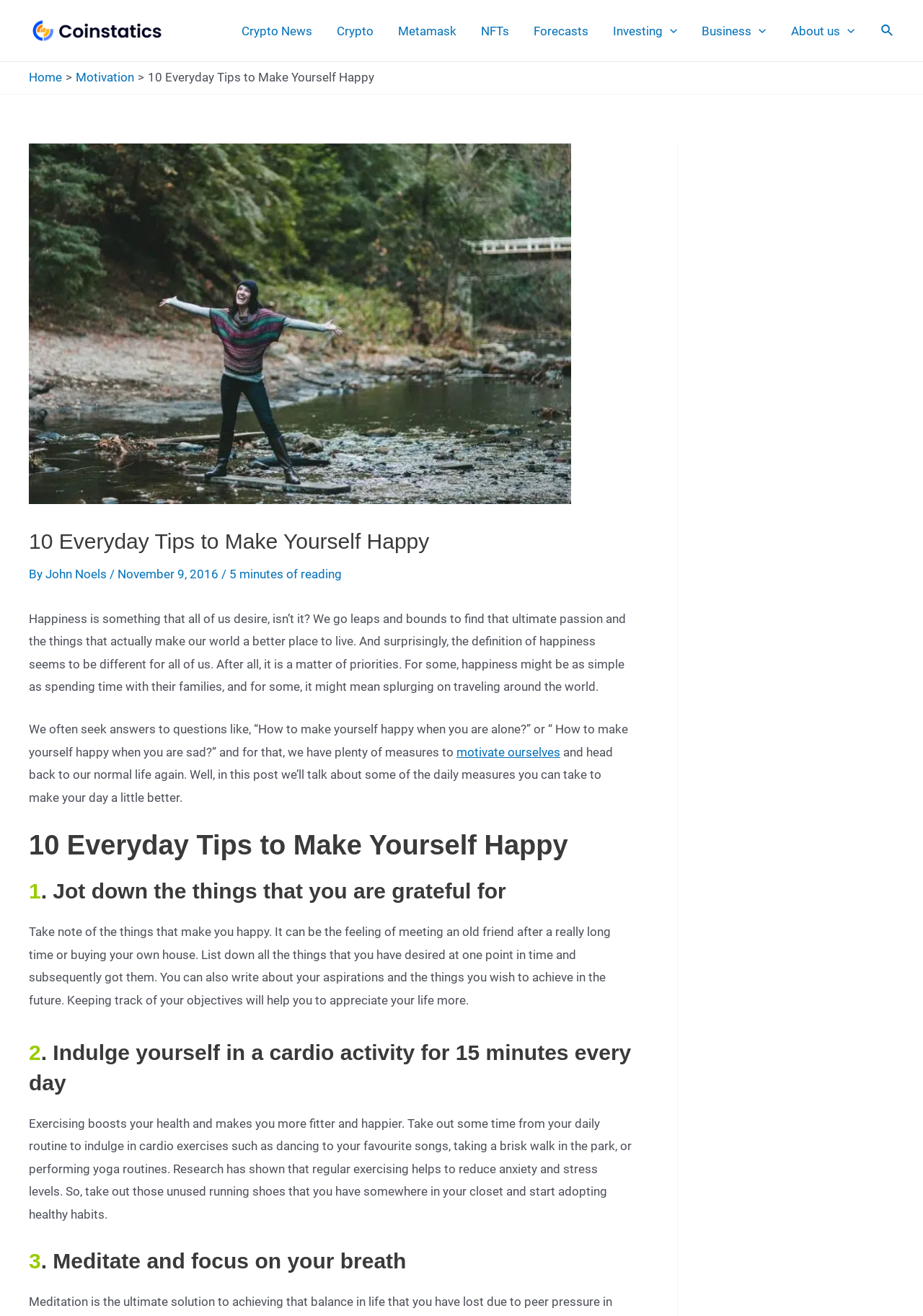Refer to the image and provide an in-depth answer to the question: 
What is the first everyday tip to make yourself happy?

The first everyday tip to make yourself happy is to 'Jot down the things that you are grateful for', as stated in the heading '1. Jot down the things that you are grateful for' and explained in the subsequent paragraph.